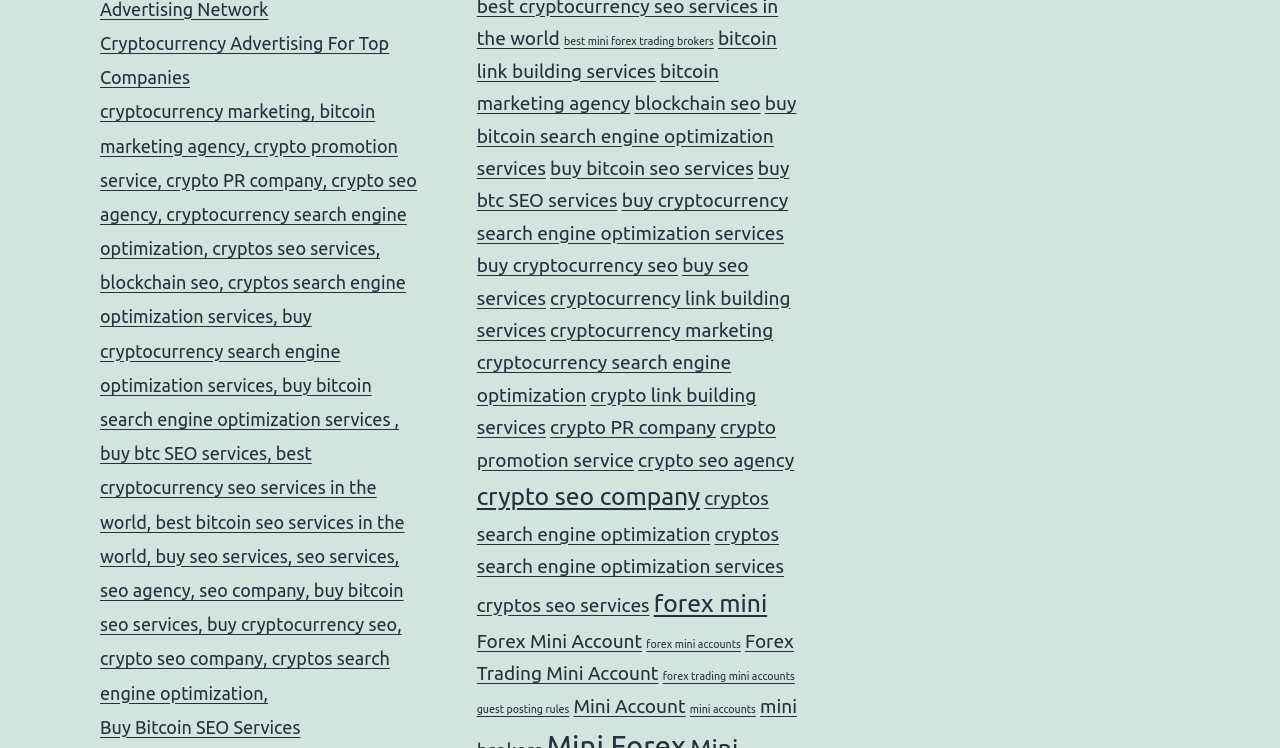Bounding box coordinates are specified in the format (top-left x, top-left y, bottom-right x, bottom-right y). All values are floating point numbers bounded between 0 and 1. Please provide the bounding box coordinate of the region this sentence describes: mini accounts

[0.539, 0.939, 0.591, 0.955]